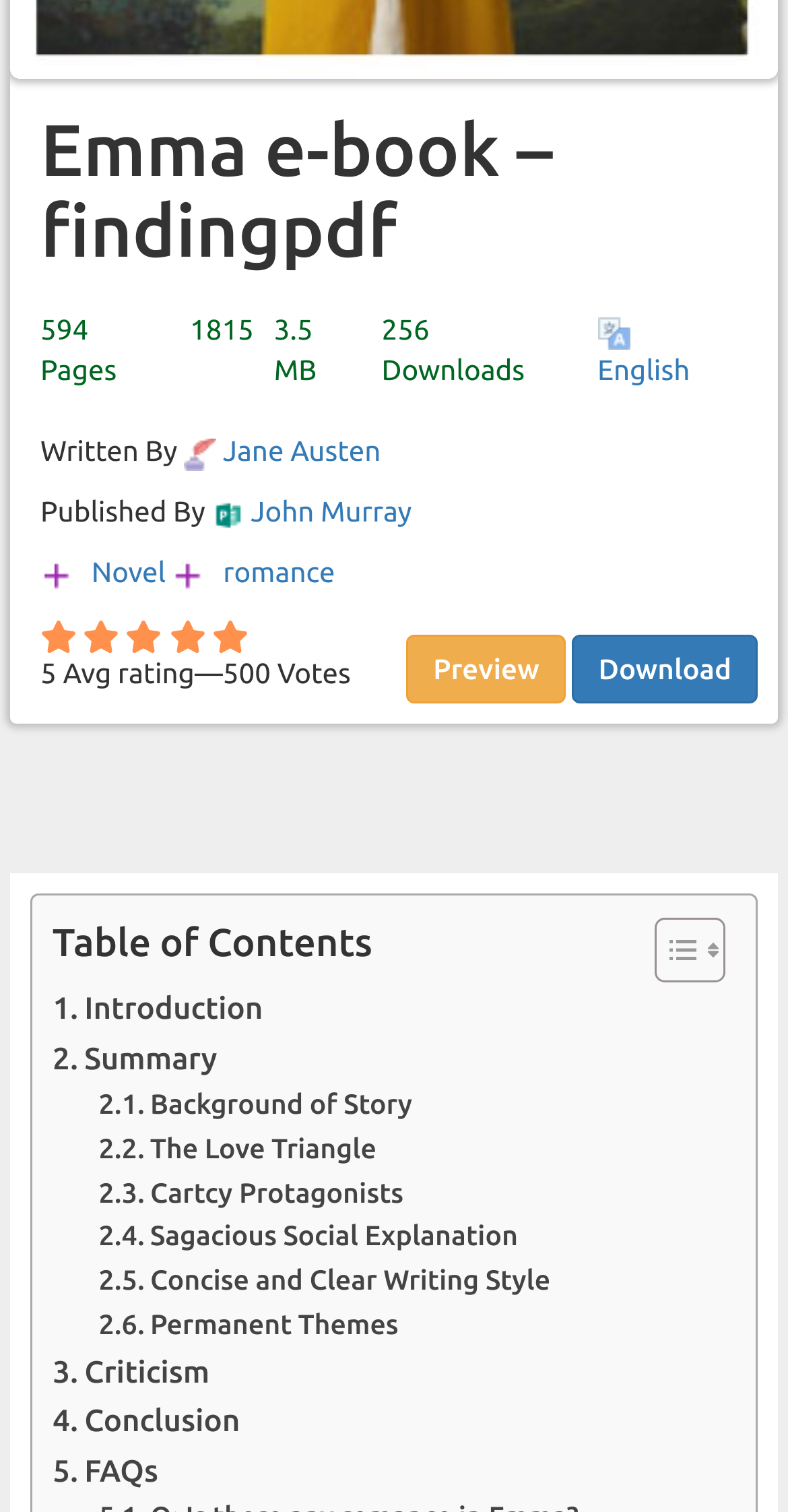Reply to the question below using a single word or brief phrase:
What is the file size of the e-book?

3.5 MB